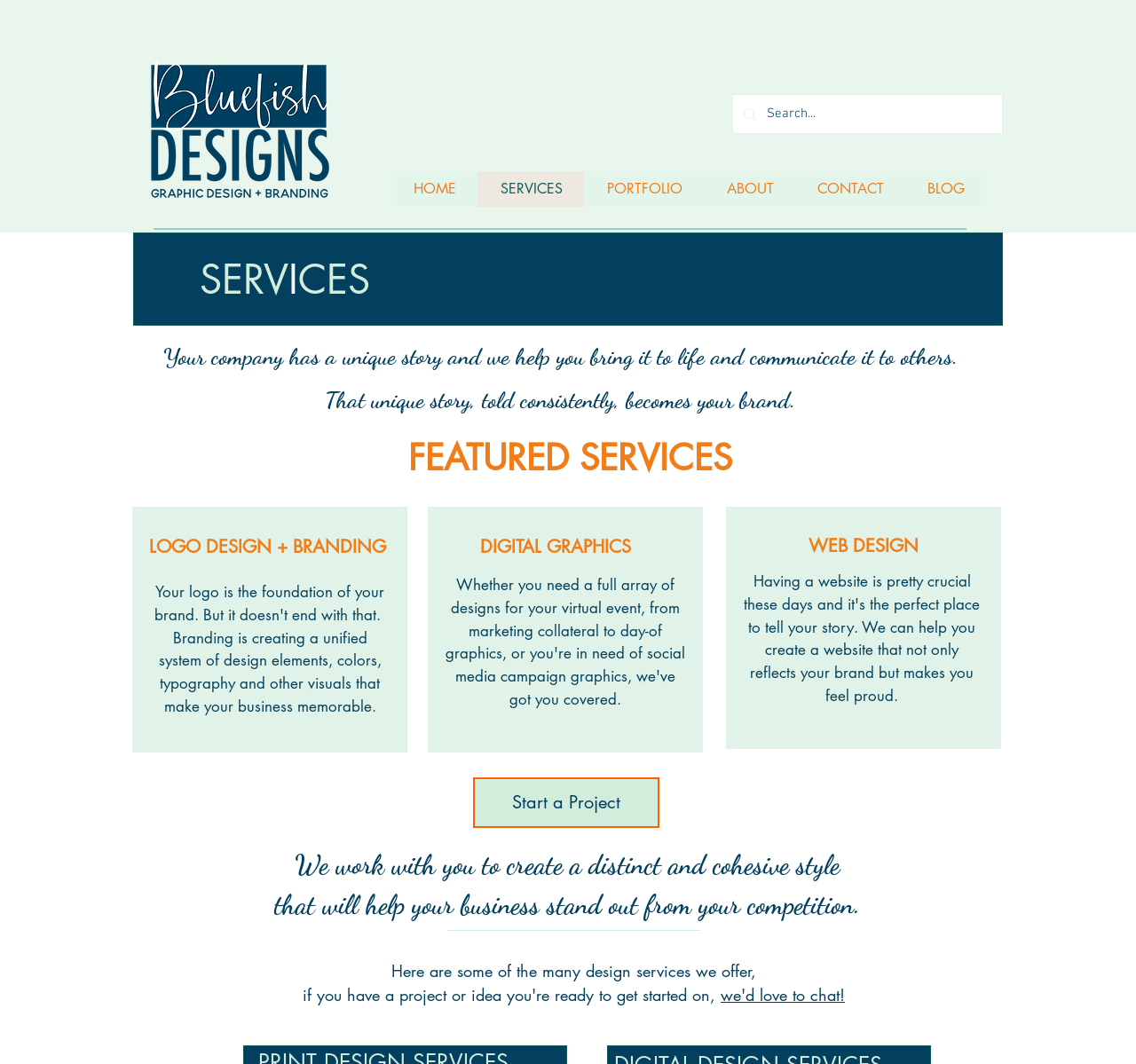Analyze the image and give a detailed response to the question:
How many navigation links are there?

The navigation links are 'HOME', 'SERVICES', 'PORTFOLIO', 'ABOUT', 'CONTACT', and 'BLOG', which are located at the top of the webpage.